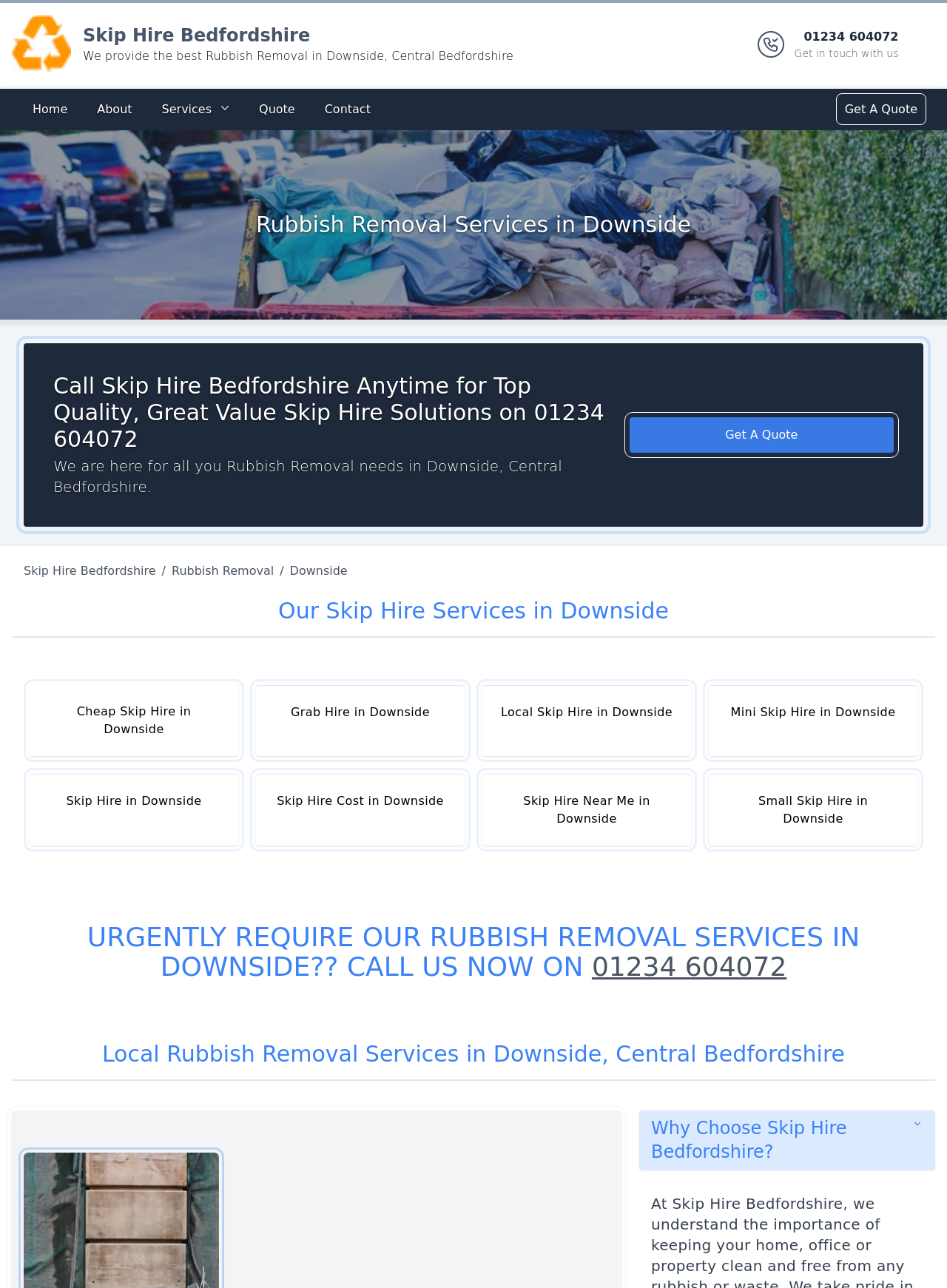What is the phone number to contact for rubbish removal services?
Please respond to the question with a detailed and informative answer.

The phone number to contact for rubbish removal services is 01234 604072, which is prominently displayed on the webpage, including in the header section and in the call-to-action buttons.